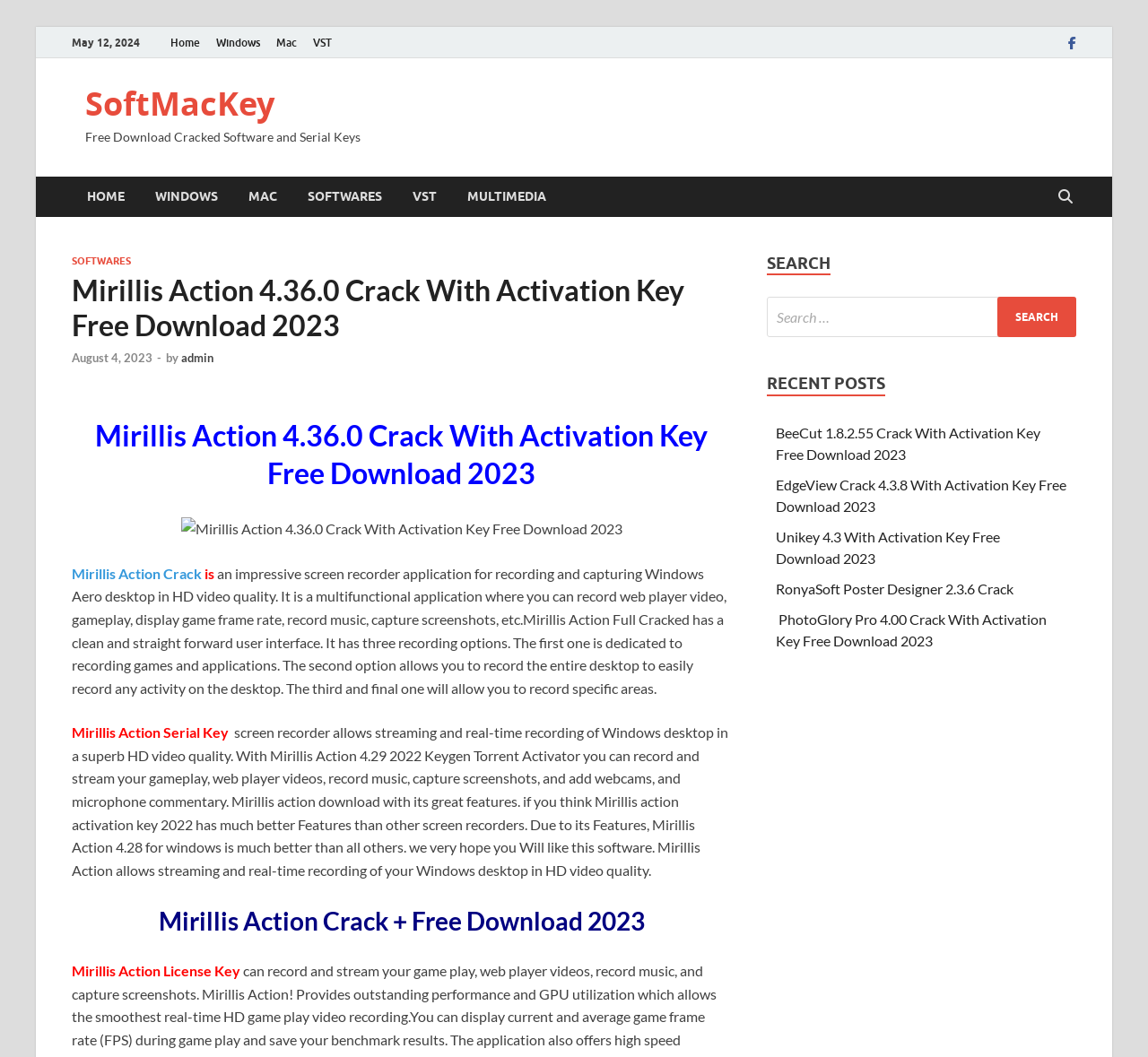Given the content of the image, can you provide a detailed answer to the question?
What is the name of the software being described?

The name of the software being described can be found in the heading 'Mirillis Action 4.36.0 Crack With Activation Key Free Download 2023' which is located at the top of the webpage. This heading is a prominent element on the page and clearly indicates the name of the software being discussed.